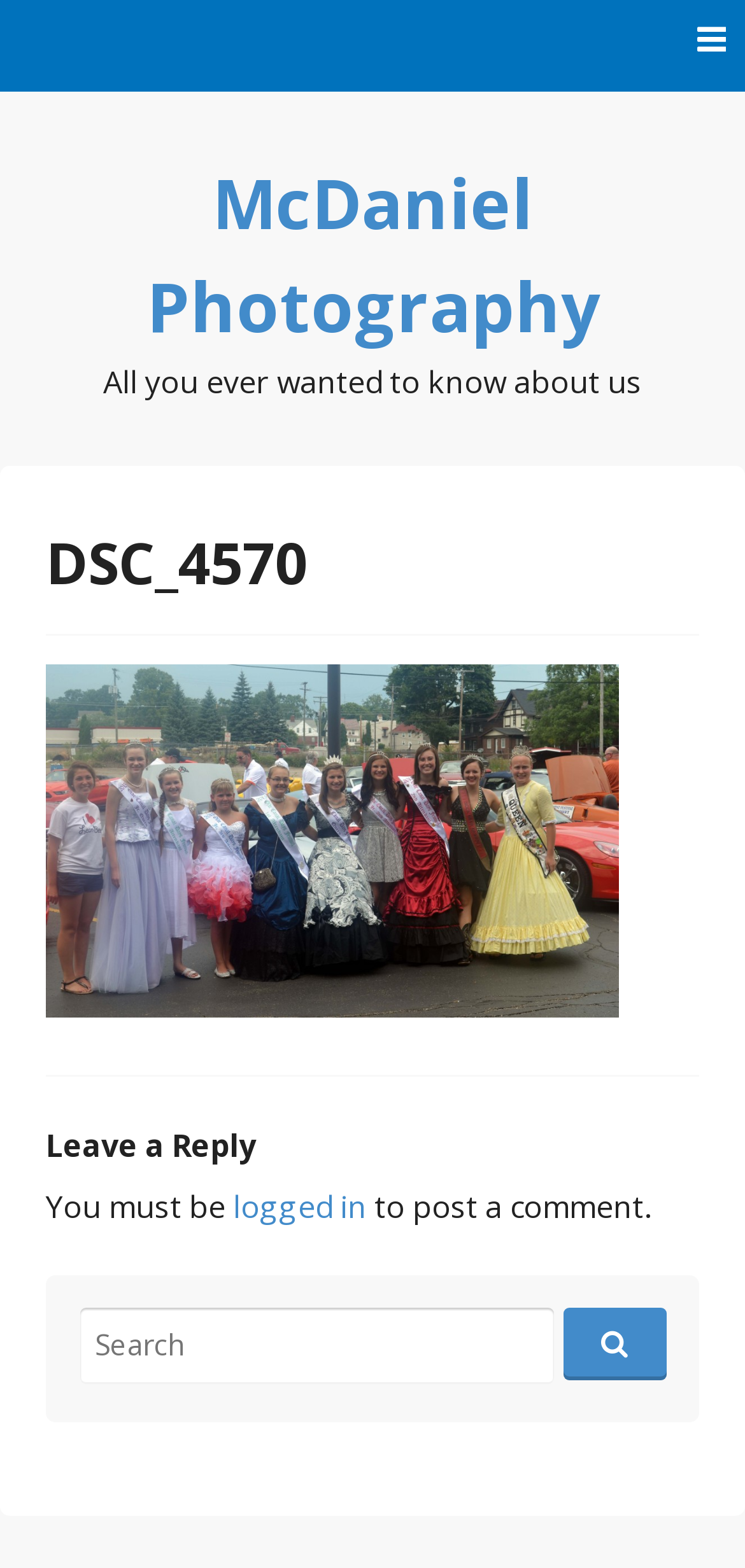Find the coordinates for the bounding box of the element with this description: "parent_node: Search for: value=""".

[0.755, 0.834, 0.894, 0.881]